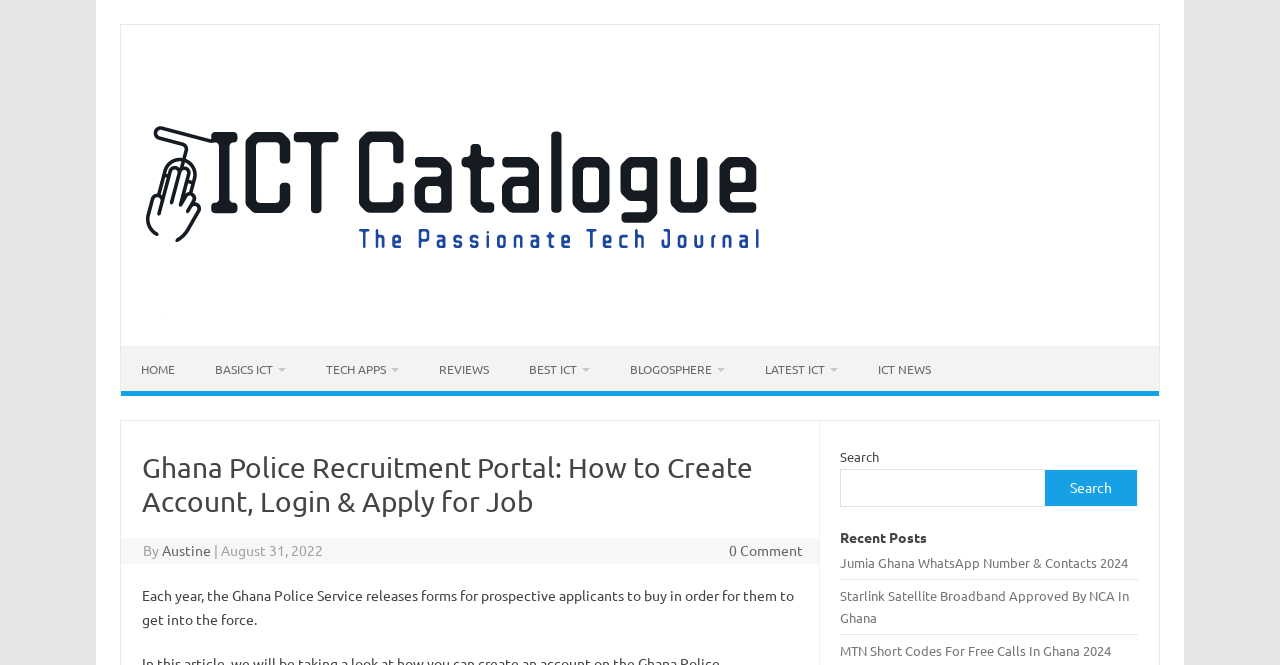Summarize the webpage with intricate details.

The webpage is about the Ghana Police Recruitment Portal, providing information on how to create an account, log in, and apply for a job. At the top-left corner, there is a "Skip to content" link. Below it, there is a logo of "ICT Catalogue" with a link to the homepage. 

To the right of the logo, there is a navigation menu with links to various sections, including "HOME", "BASICS ICT", "TECH APPS", "REVIEWS", "BEST ICT", "BLOGOSPHERE", "LATEST ICT", and "ICT NEWS". 

The main content area is divided into two sections. On the left, there is a header section with the title "Ghana Police Recruitment Portal: How to Create Account, Login & Apply for Job" and information about the author, "Austine", and the date "August 31, 2022". Below the header, there is a paragraph of text explaining that the Ghana Police Service releases forms for prospective applicants to buy every year.

On the right side, there is a search bar with a search button. Below the search bar, there is a "Recent Posts" section with three links to recent articles, including "Jumia Ghana WhatsApp Number & Contacts 2024", "Starlink Satellite Broadband Approved By NCA In Ghana", and "MTN Short Codes For Free Calls In Ghana 2024".